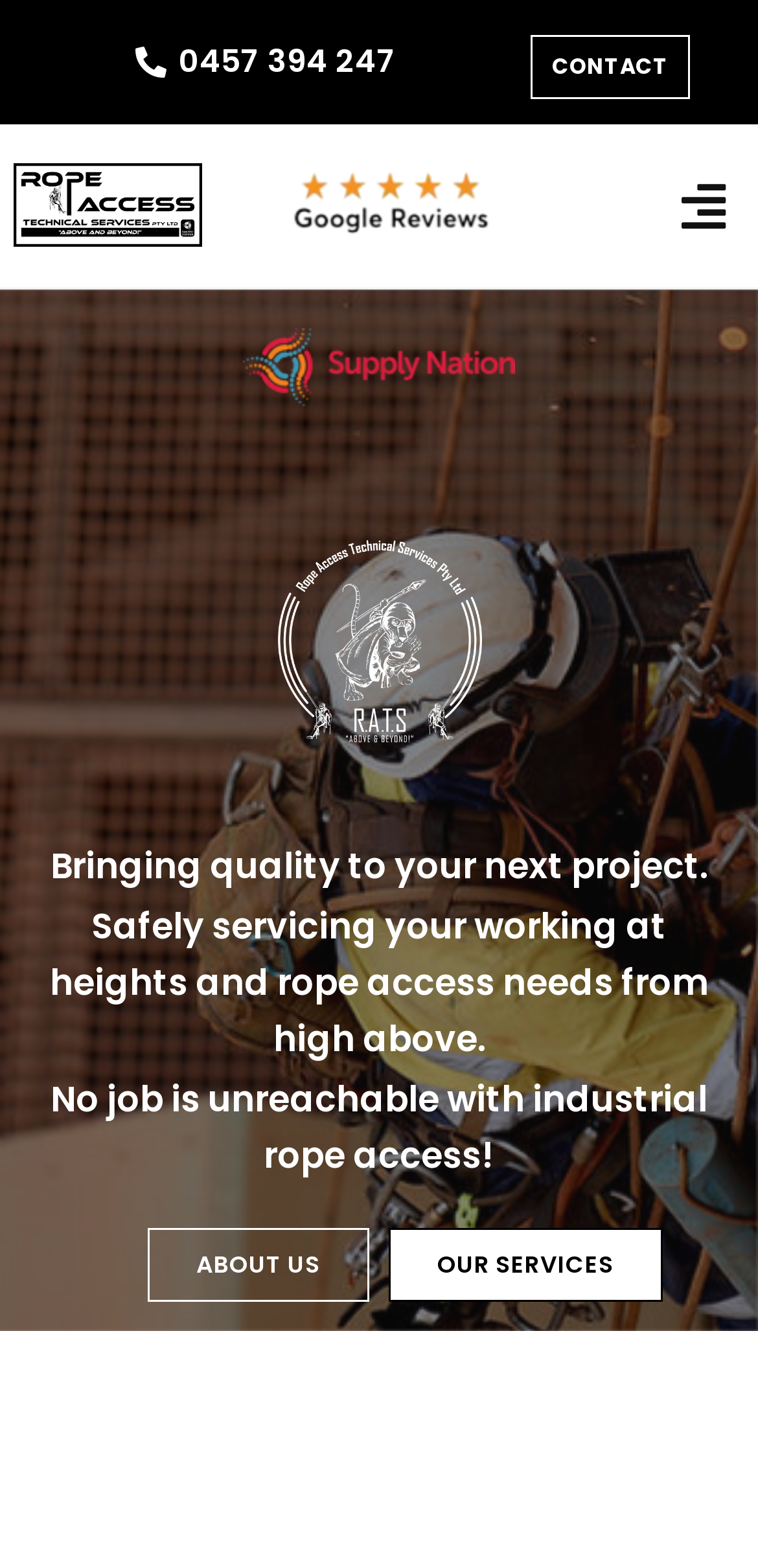Please provide a comprehensive response to the question below by analyzing the image: 
What is the phone number to contact?

I found the phone number by looking at the link element with the text '0457 394 247' which is located at the top of the page.